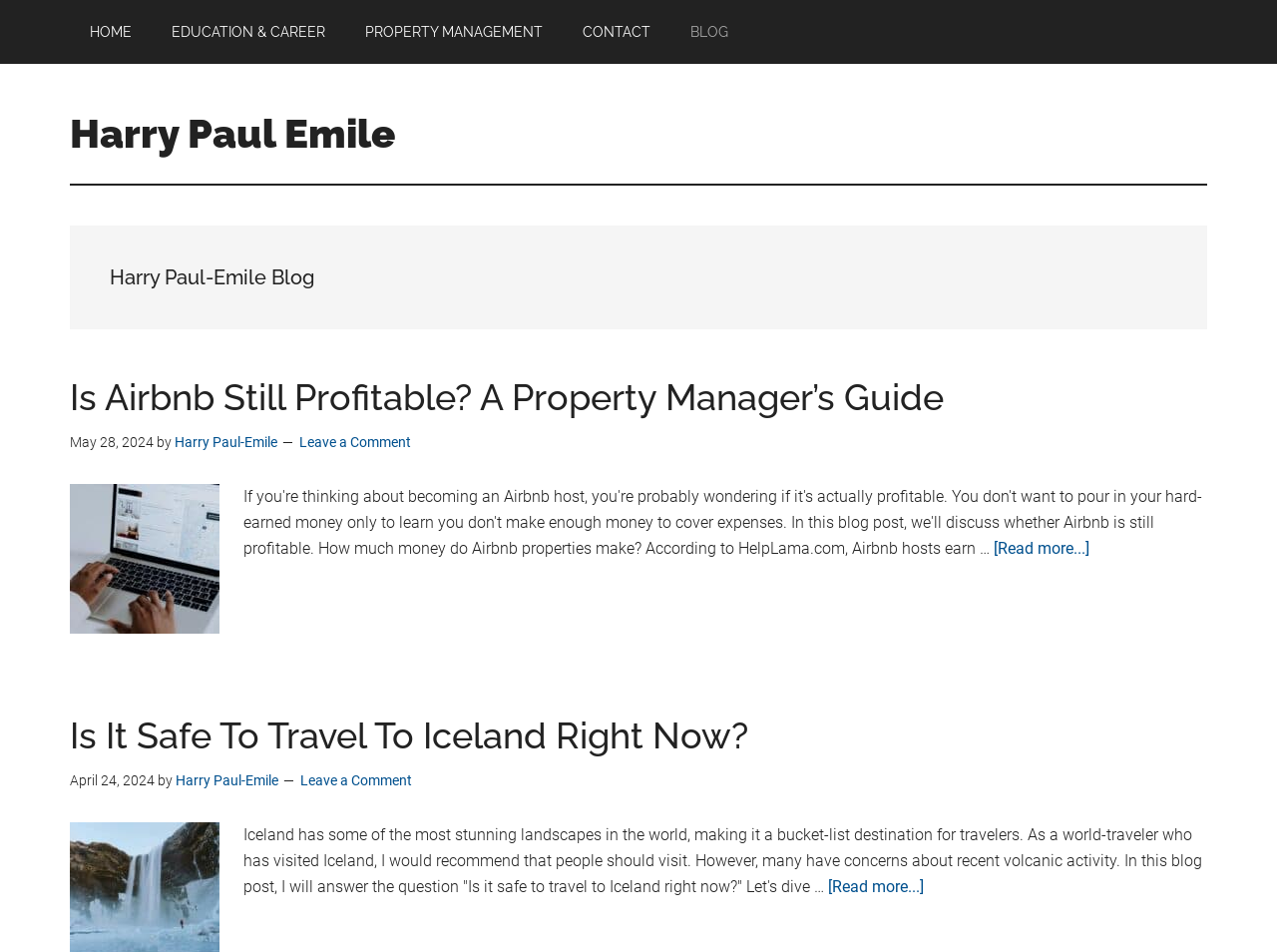What is the profession of Harry Paul-Emile? Observe the screenshot and provide a one-word or short phrase answer.

Business Analyst & Property Manager